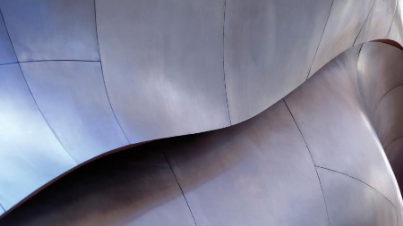Provide an in-depth description of the image.

This captivating image showcases a dynamic and flowing composition of metallic surfaces, characterized by sleek curves and smooth lines. The play of light on the polished metal creates a stunning interplay of shades, highlighting the intricate contours and textures of the material. This architectural element exudes a modern aesthetic, evoking a sense of movement and fluidity. The abstract nature of the image invites viewers to appreciate the artistry in the design, emphasizing both form and function in contemporary architecture. It's a visual representation of innovation and elegance, drawing the eye along its graceful shapes.